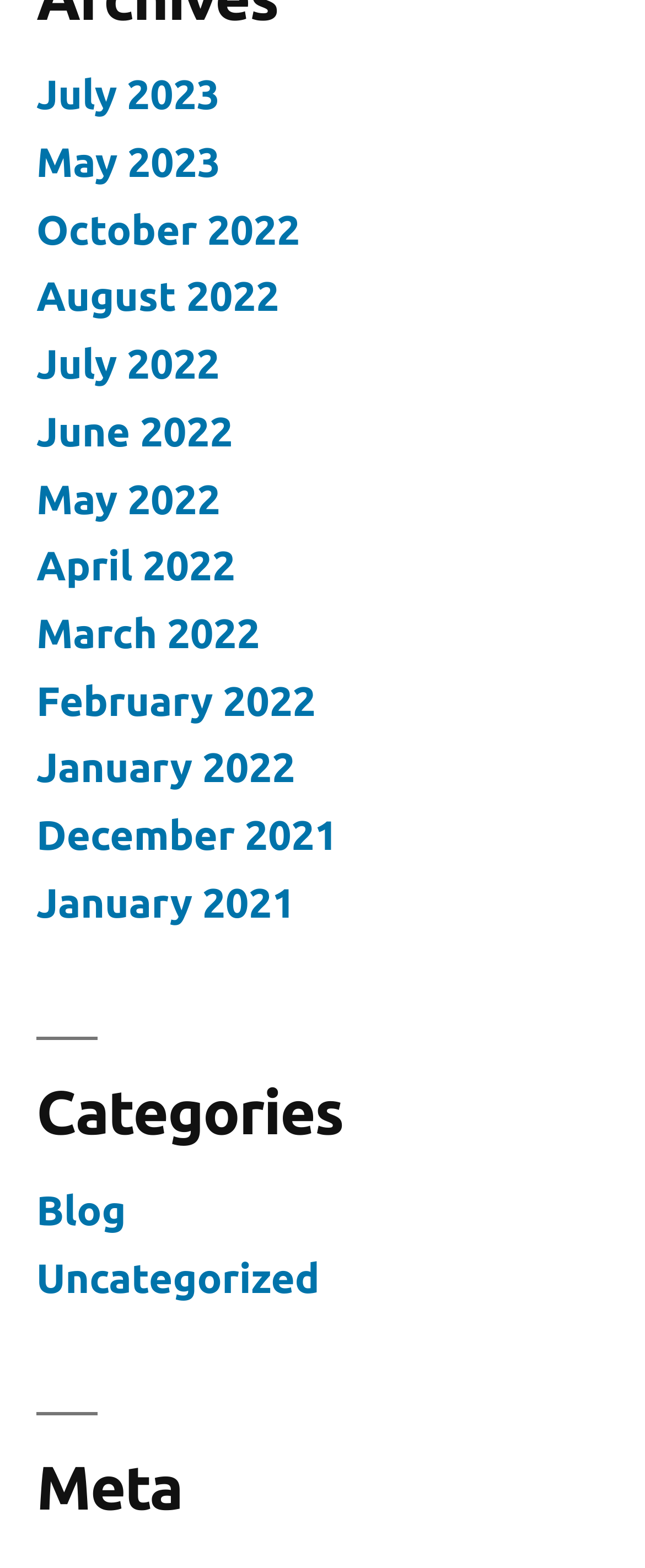How many sections are available on the webpage?
Look at the image and answer the question with a single word or phrase.

3